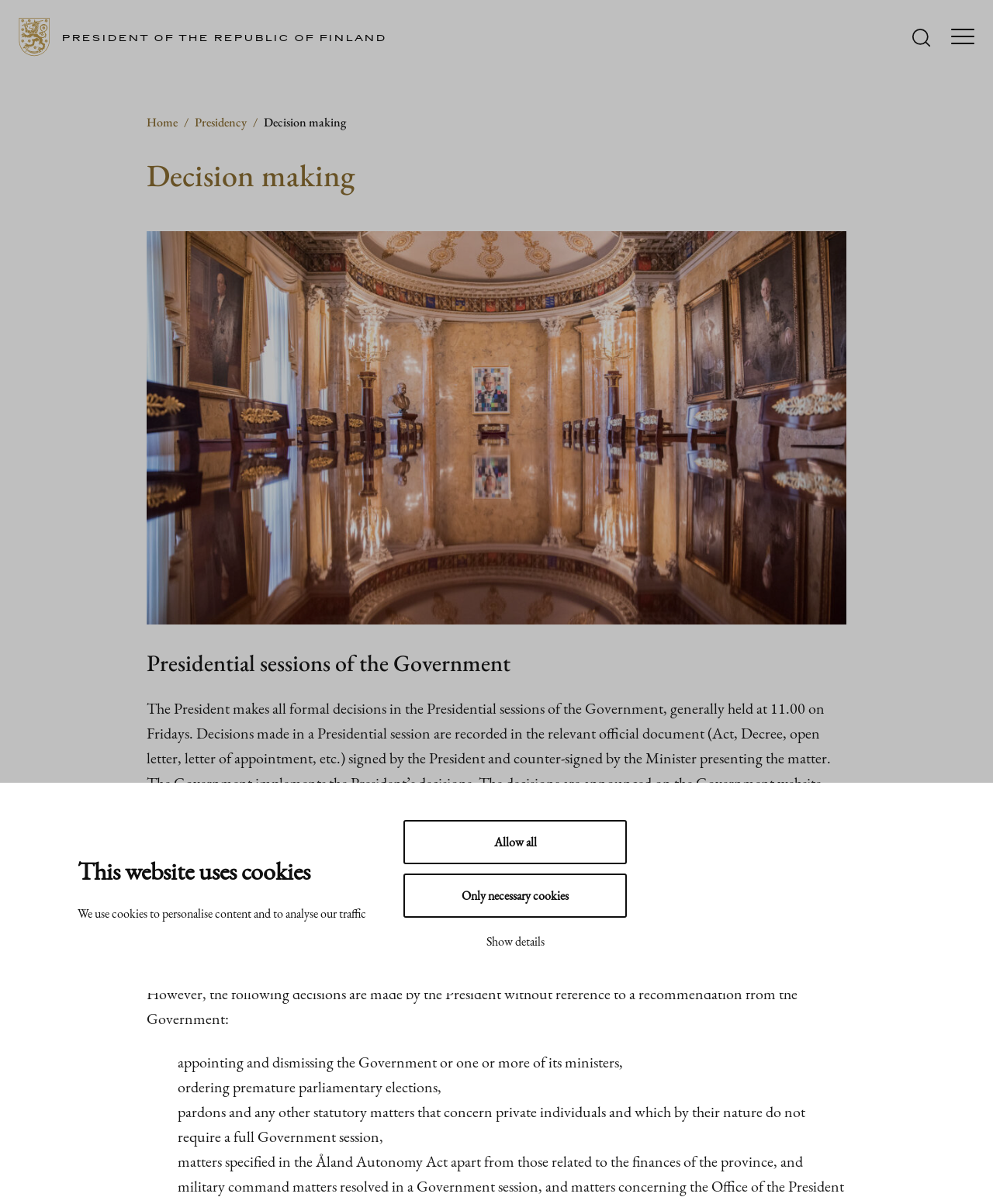What time are Presidential sessions usually held?
Based on the image, give a one-word or short phrase answer.

11.00 on Fridays